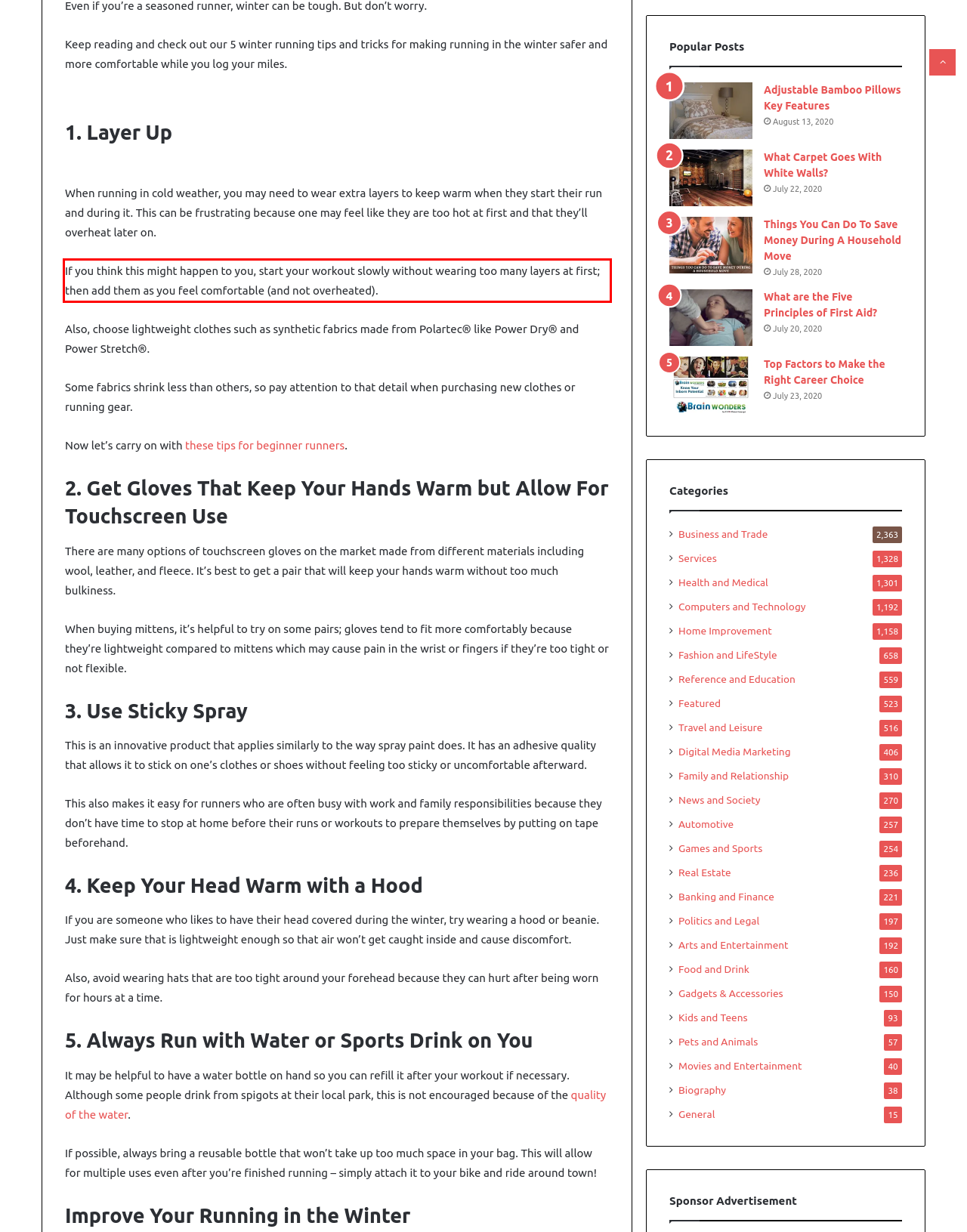Please extract the text content from the UI element enclosed by the red rectangle in the screenshot.

If you think this might happen to you, start your workout slowly without wearing too many layers at first; then add them as you feel comfortable (and not overheated).